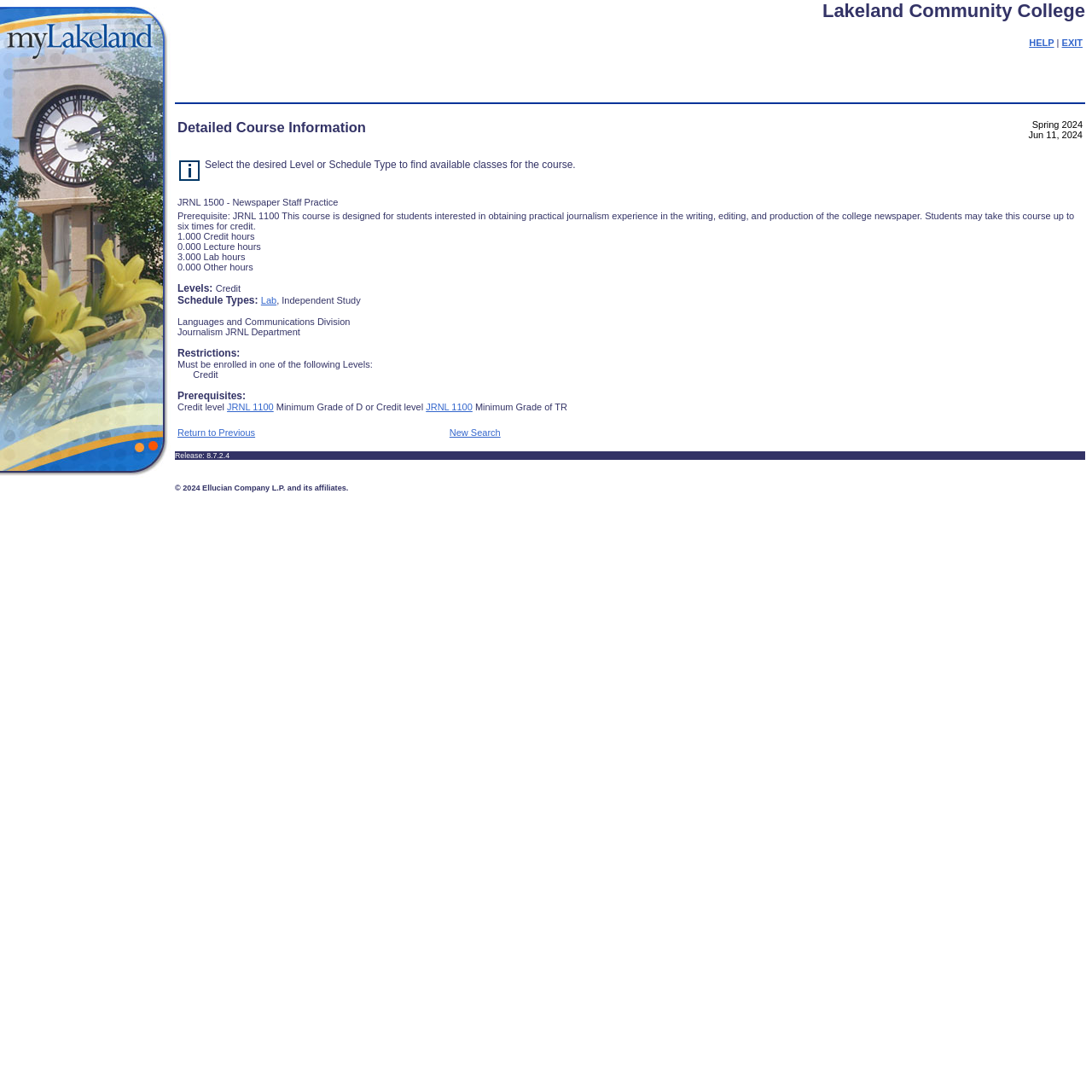Determine the main text heading of the webpage and provide its content.

Lakeland Community College